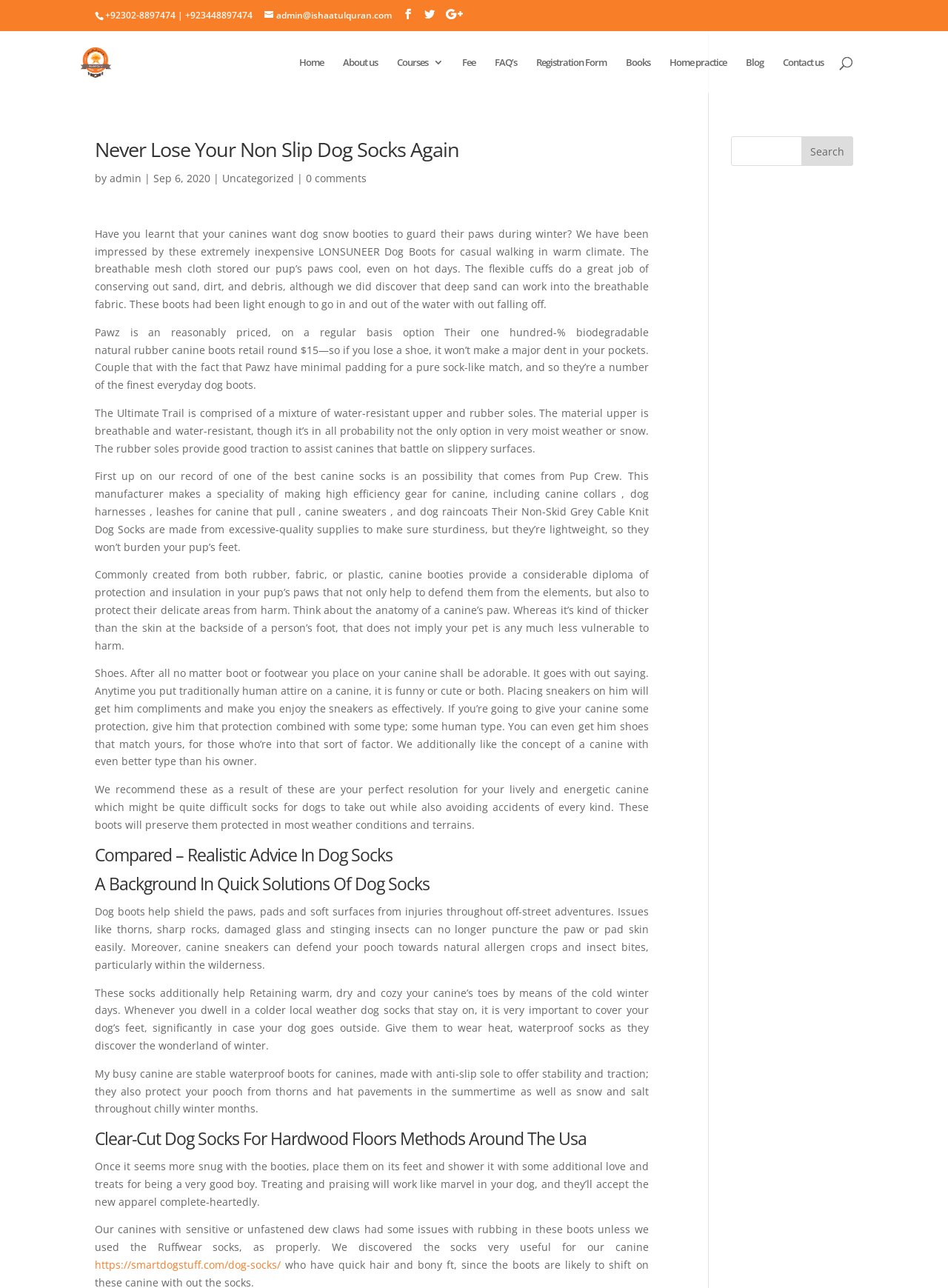Please predict the bounding box coordinates (top-left x, top-left y, bottom-right x, bottom-right y) for the UI element in the screenshot that fits the description: About us

[0.362, 0.044, 0.398, 0.072]